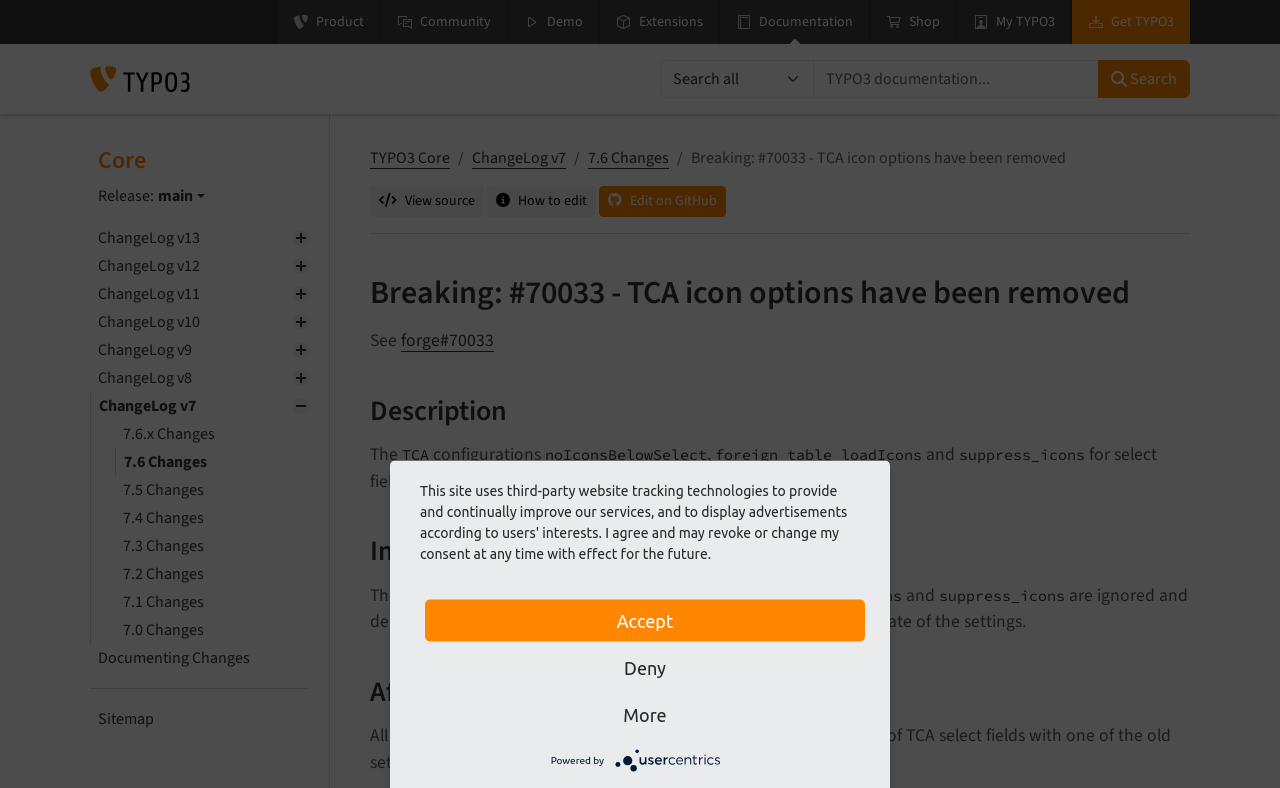Predict the bounding box coordinates of the area that should be clicked to accomplish the following instruction: "view services". The bounding box coordinates should consist of four float numbers between 0 and 1, i.e., [left, top, right, bottom].

None